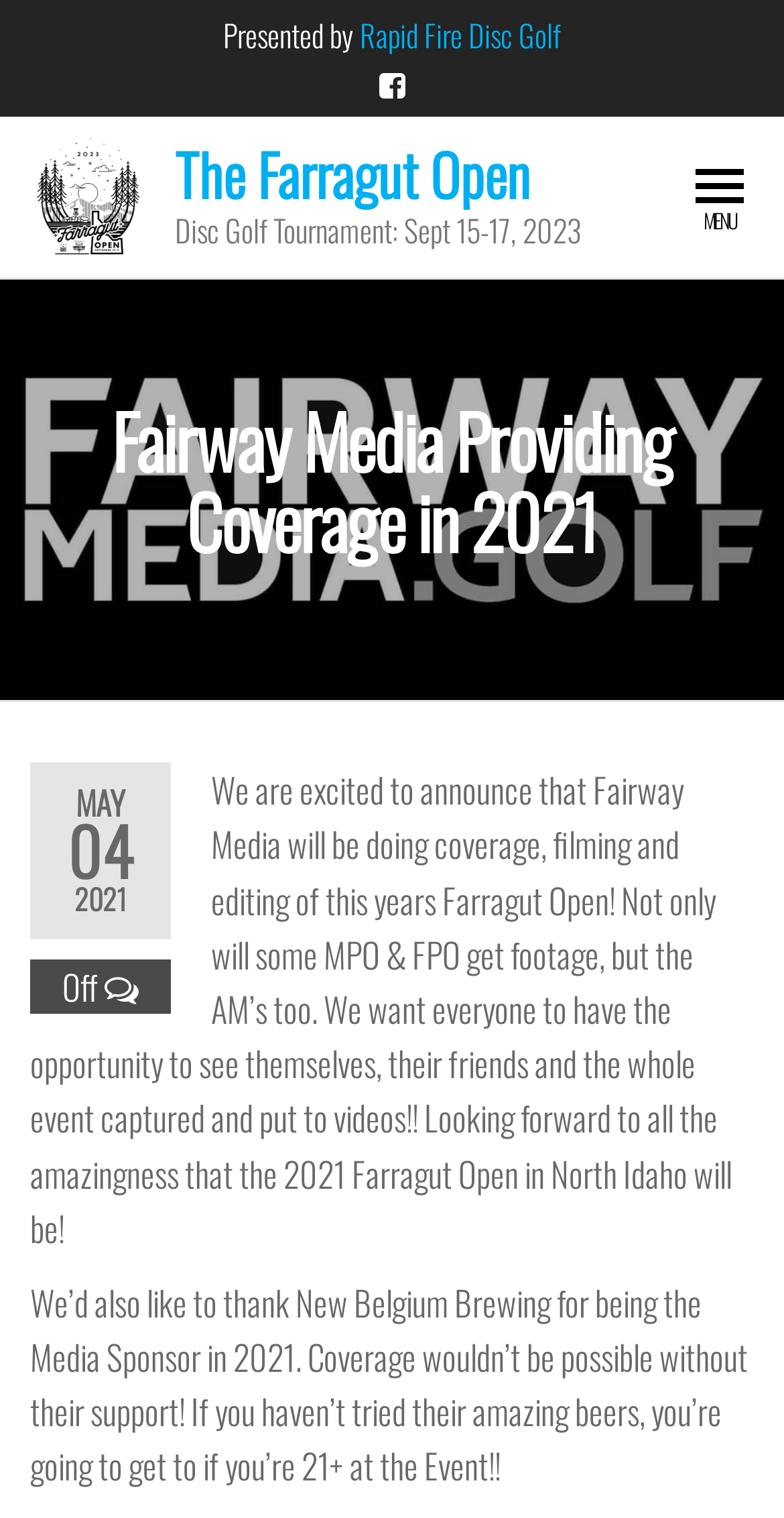Please provide a comprehensive answer to the question based on the screenshot: What is the type of event being covered by Fairway Media?

I found the answer by looking at the static text 'Disc Golf Tournament: Sept 15-17, 2023' and also the link and image elements with the text 'The Farragut Open' which suggests that the event being covered by Fairway Media is a disc golf tournament.